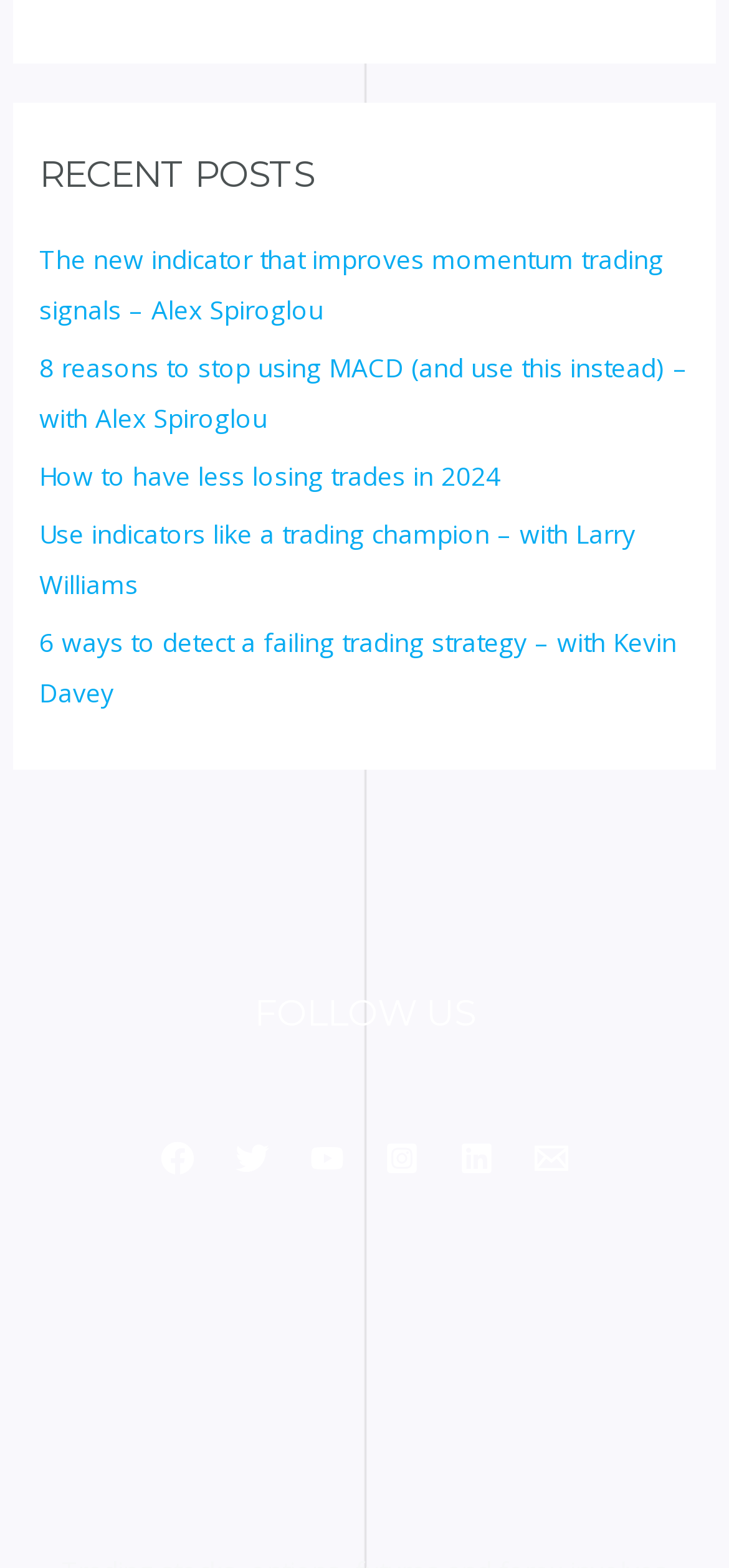What is the title of the recent posts section?
Please answer using one word or phrase, based on the screenshot.

RECENT POSTS